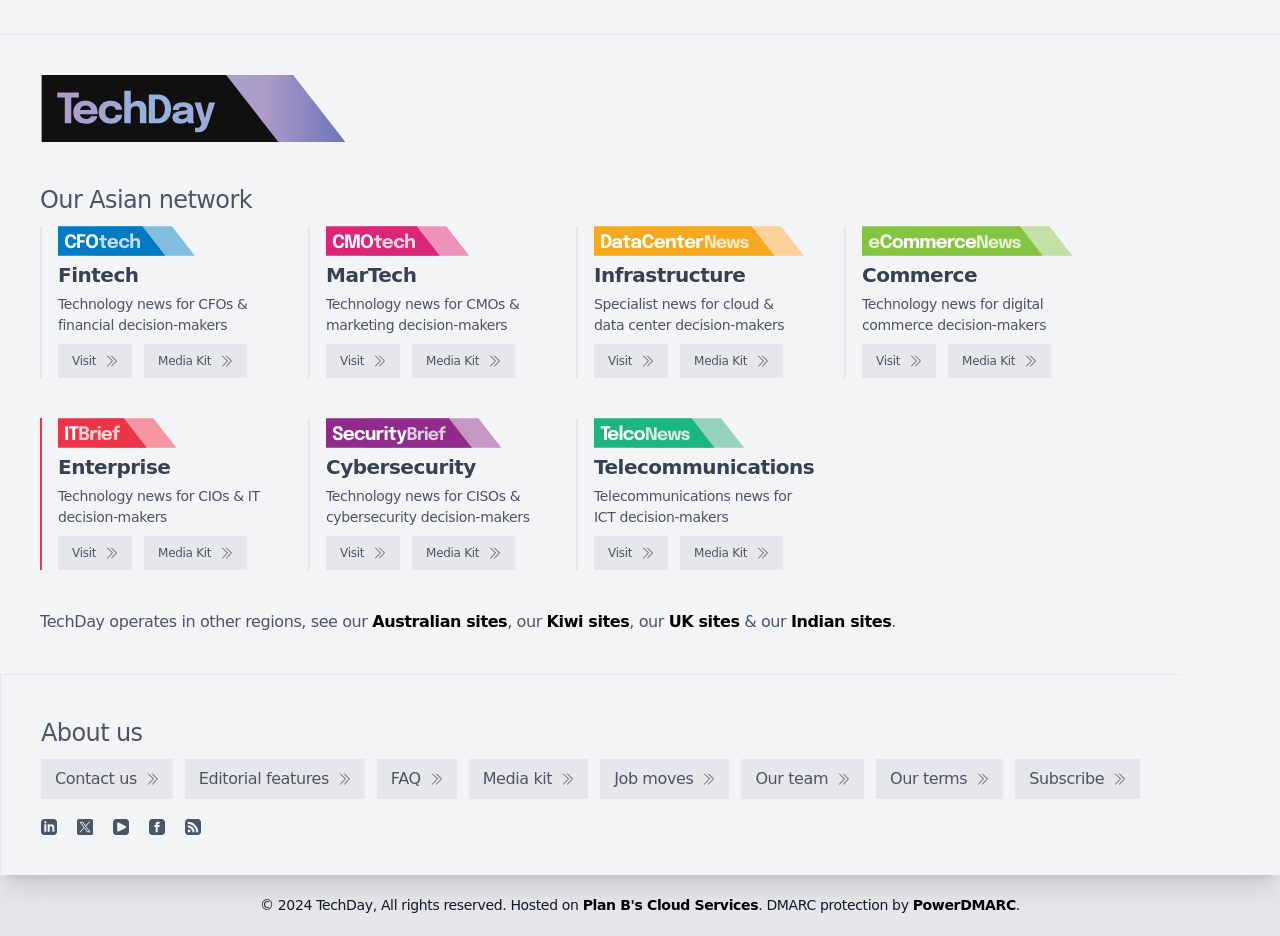Answer this question using a single word or a brief phrase:
What is the topic of 'CFOtech'?

Fintech